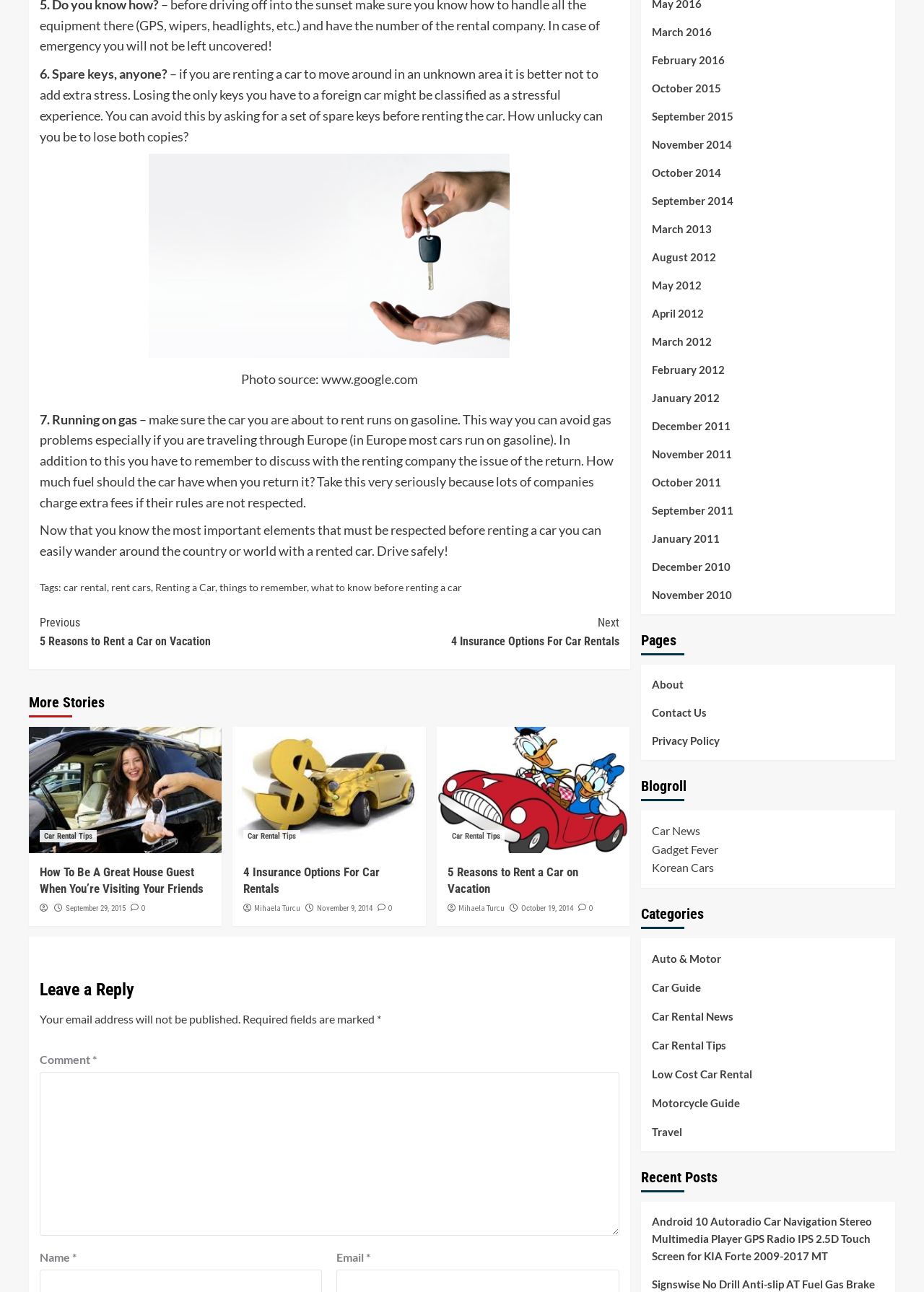Kindly determine the bounding box coordinates of the area that needs to be clicked to fulfill this instruction: "View '4 Insurance Options For Car Rentals'".

[0.264, 0.669, 0.449, 0.695]